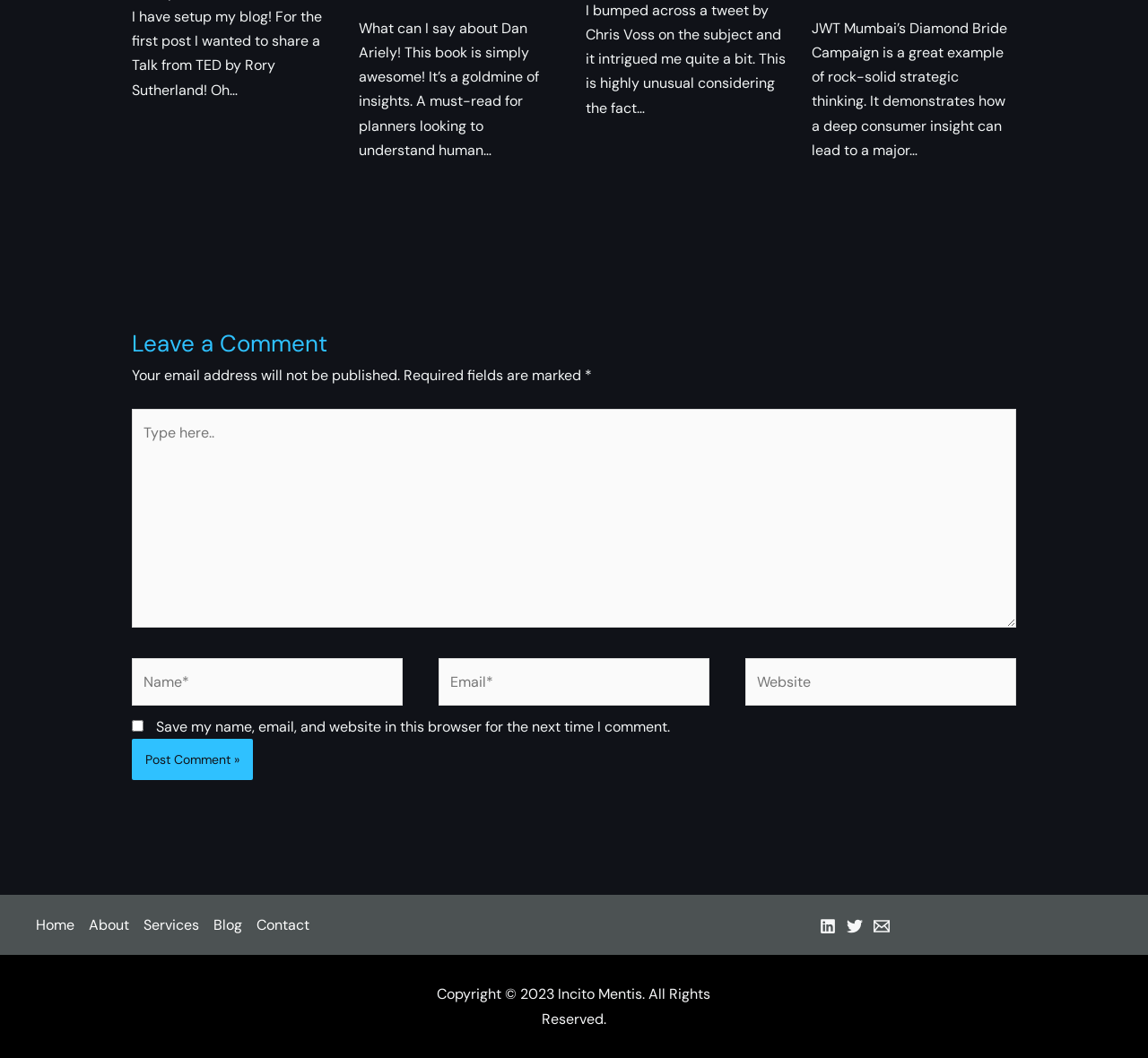Provide a thorough and detailed response to the question by examining the image: 
What is the label of the button used to submit a comment? 

The button used to submit a comment is labeled 'Post Comment »', indicating that users can click this button to post their comment on the website. This button is likely to be the final step in the commenting process.